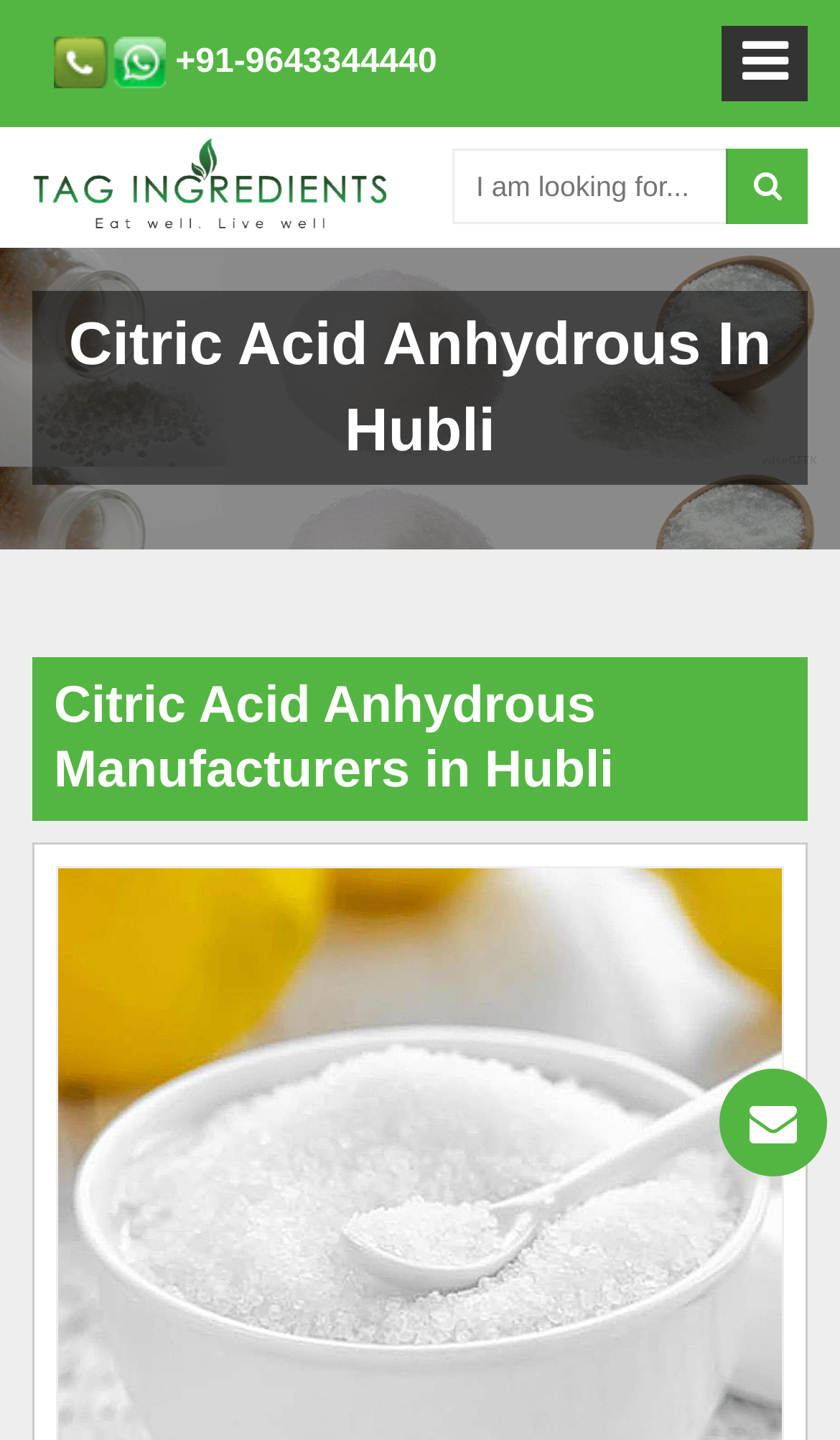Refer to the screenshot and give an in-depth answer to this question: What is the company name?

I found the company name by looking at the link element with the OCR text 'Tag Ingredients India Pvt Ltd' and an image element with the same text. The bounding box coordinates of this element are [0.038, 0.096, 0.462, 0.16].